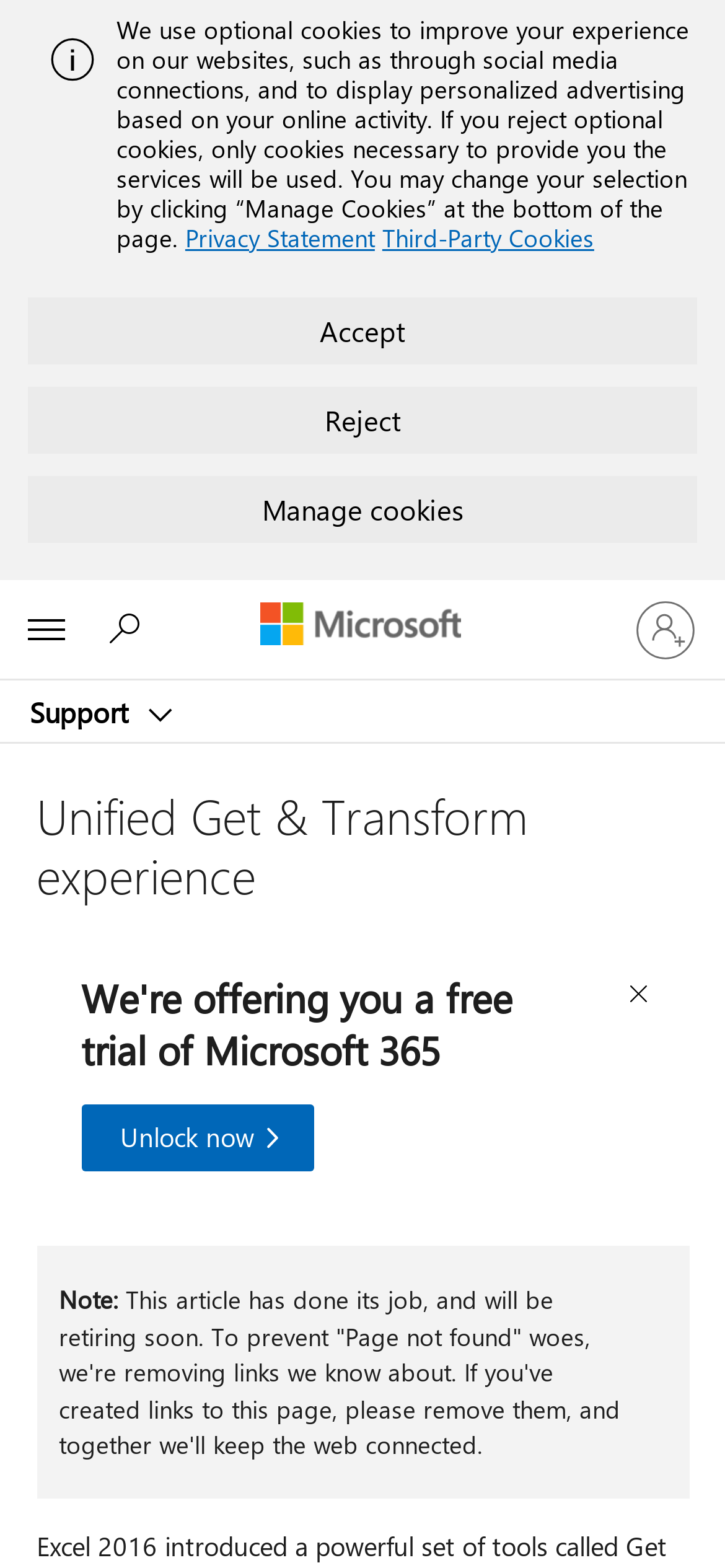Answer the question using only a single word or phrase: 
What is the name of the product being offered a free trial?

Microsoft 365